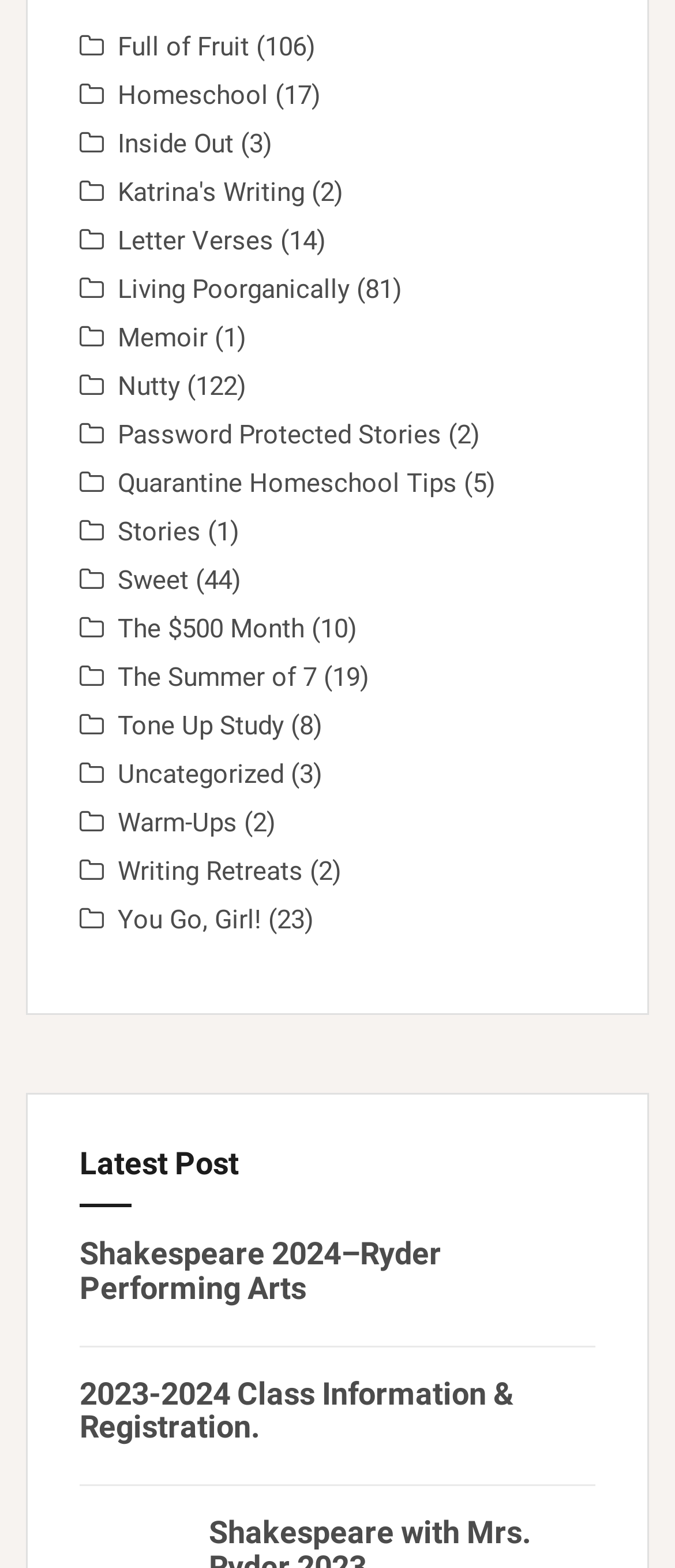What is the title of the latest post?
Answer the question with a detailed explanation, including all necessary information.

I looked for the heading element with the text 'Latest Post' and found the link element with the text 'Shakespeare 2024–Ryder Performing Arts' below it, which is likely the title of the latest post.